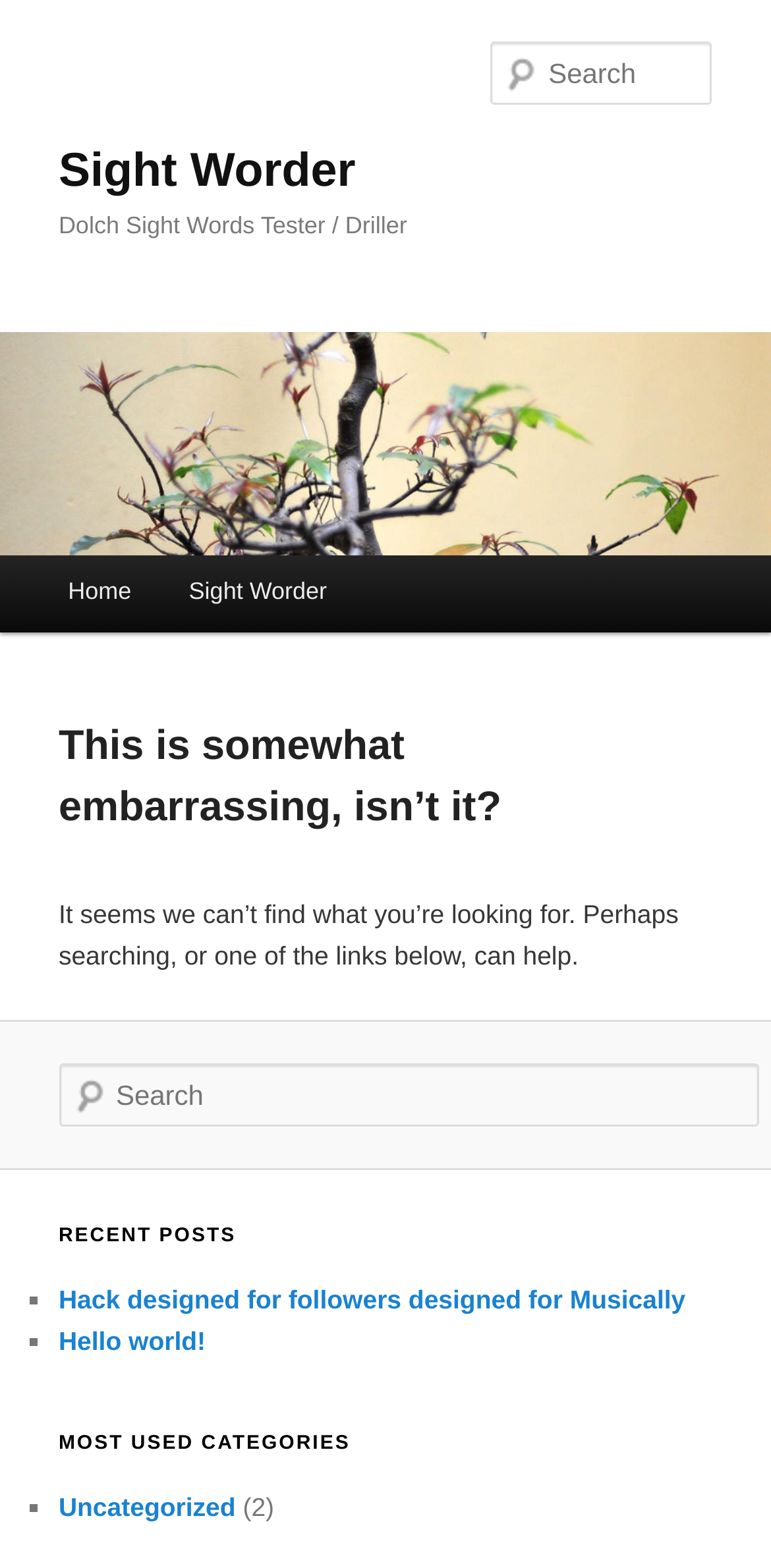What is the current page status?
Based on the screenshot, provide a one-word or short-phrase response.

Page not found